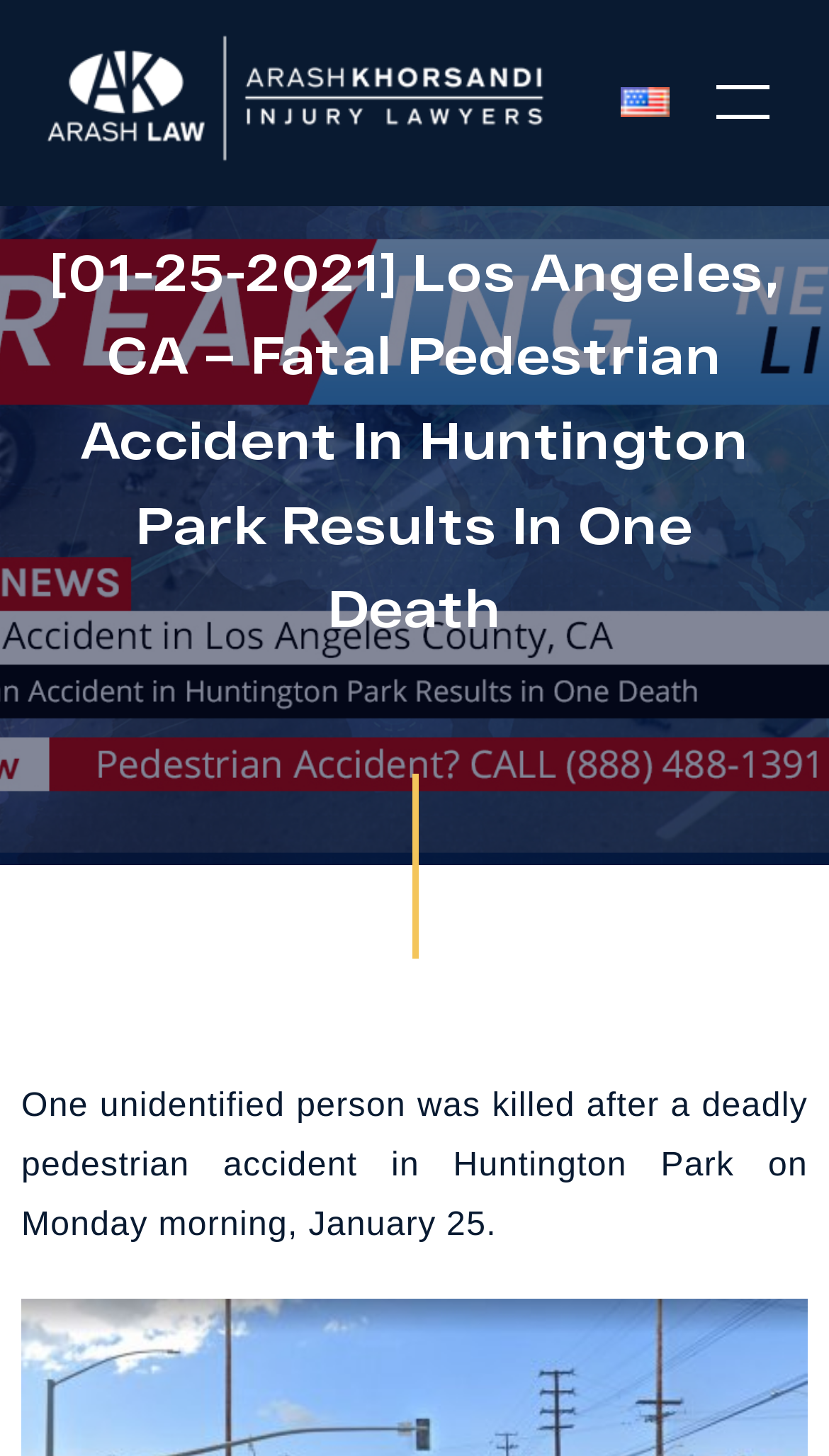Identify the title of the webpage and provide its text content.

[01-25-2021] Los Angeles, CA – Fatal Pedestrian Accident In Huntington Park Results In One Death